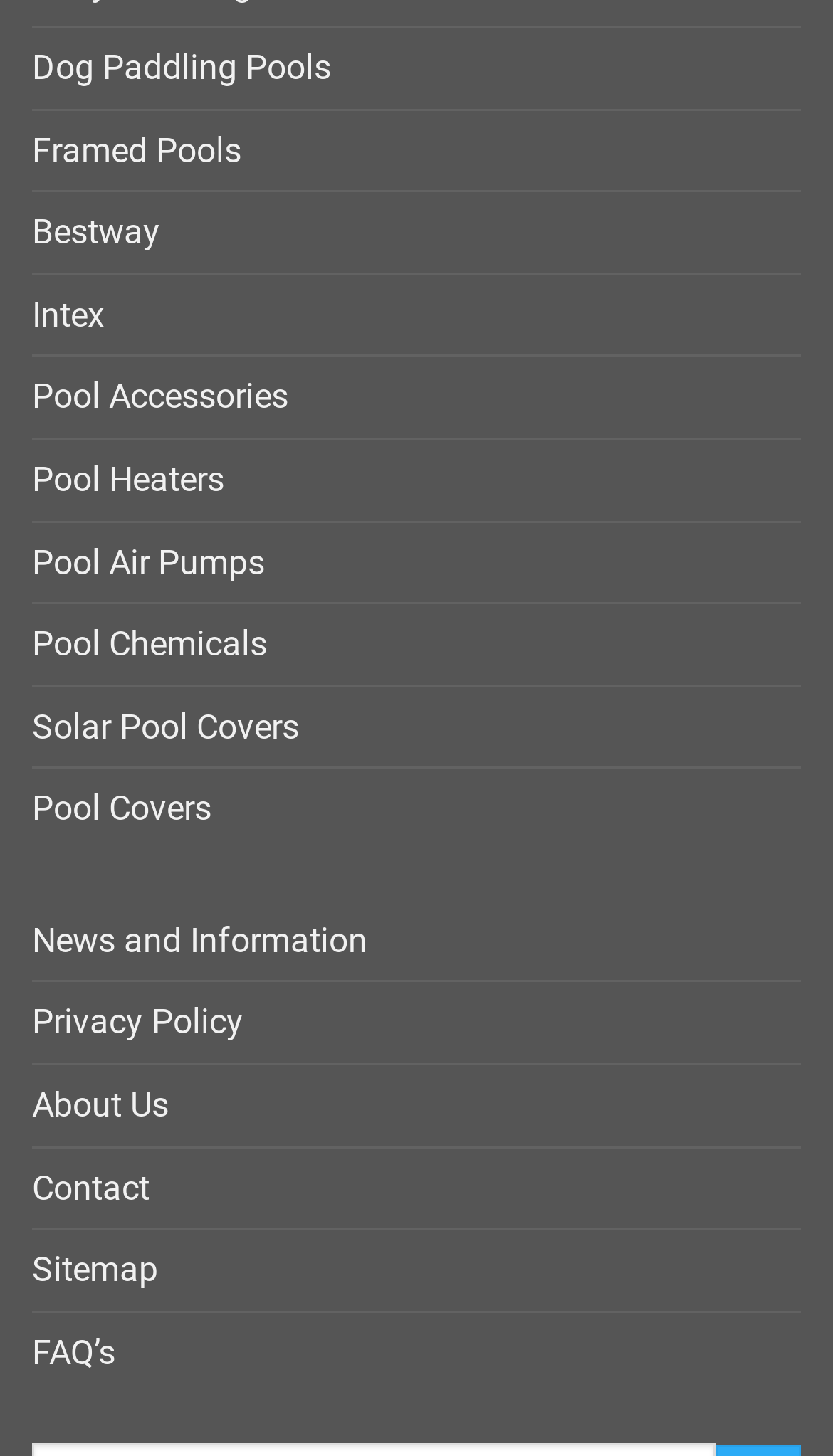Identify the bounding box coordinates of the section that should be clicked to achieve the task described: "Learn about pool heaters".

[0.038, 0.302, 0.269, 0.357]